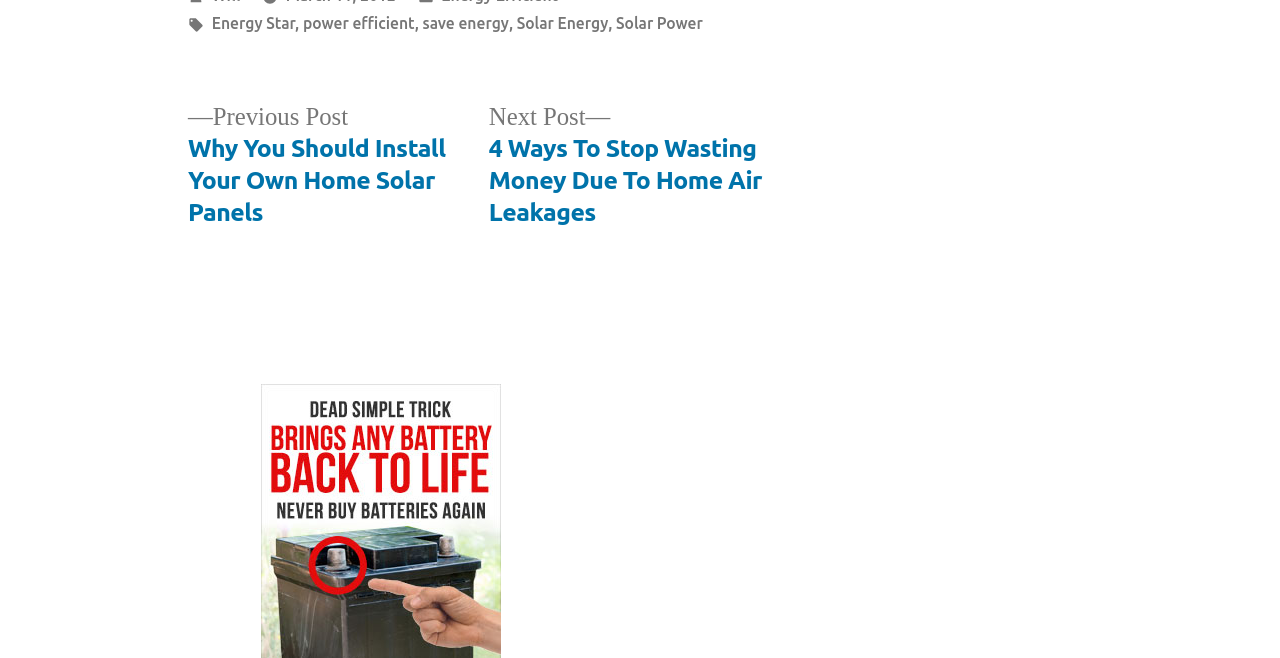Respond with a single word or short phrase to the following question: 
What is the topic of the posts on this webpage?

Energy and home improvement